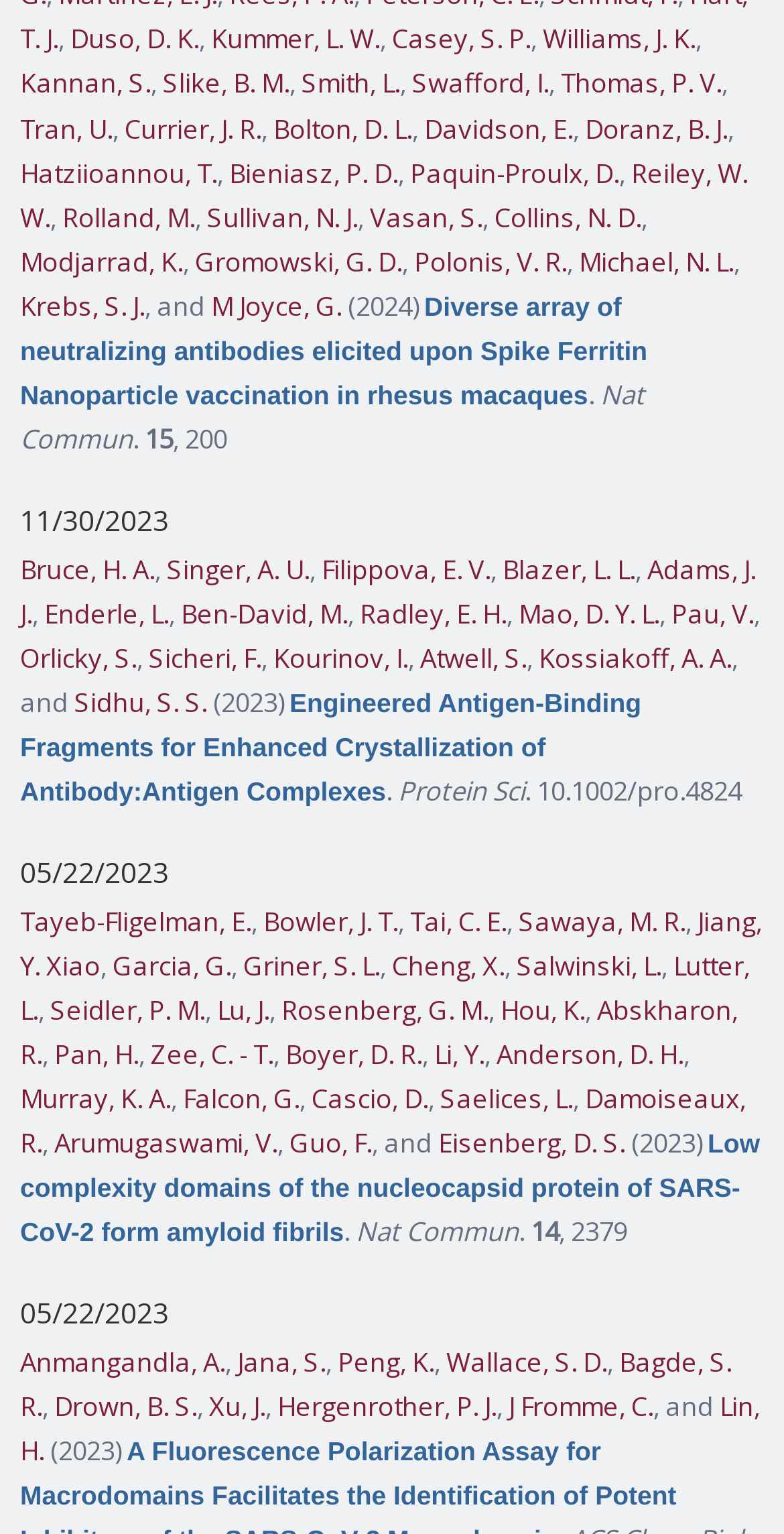Find the bounding box coordinates for the element that must be clicked to complete the instruction: "View the publication 'Diverse array of neutralizing antibodies elicited upon Spike Ferritin Nanoparticle vaccination in rhesus macaques'". The coordinates should be four float numbers between 0 and 1, indicated as [left, top, right, bottom].

[0.026, 0.187, 0.826, 0.269]